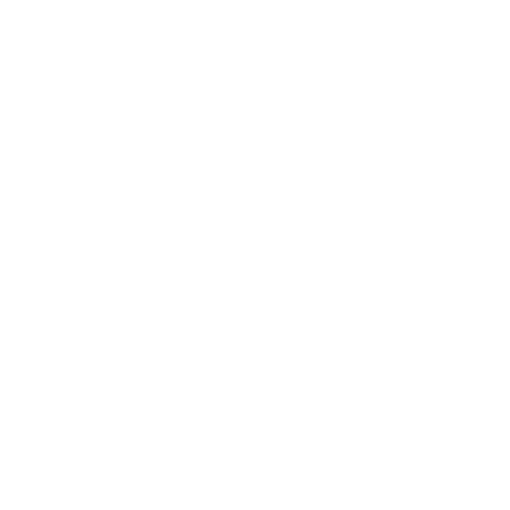Answer with a single word or phrase: 
What is the texture of each highlighter?

Super silky